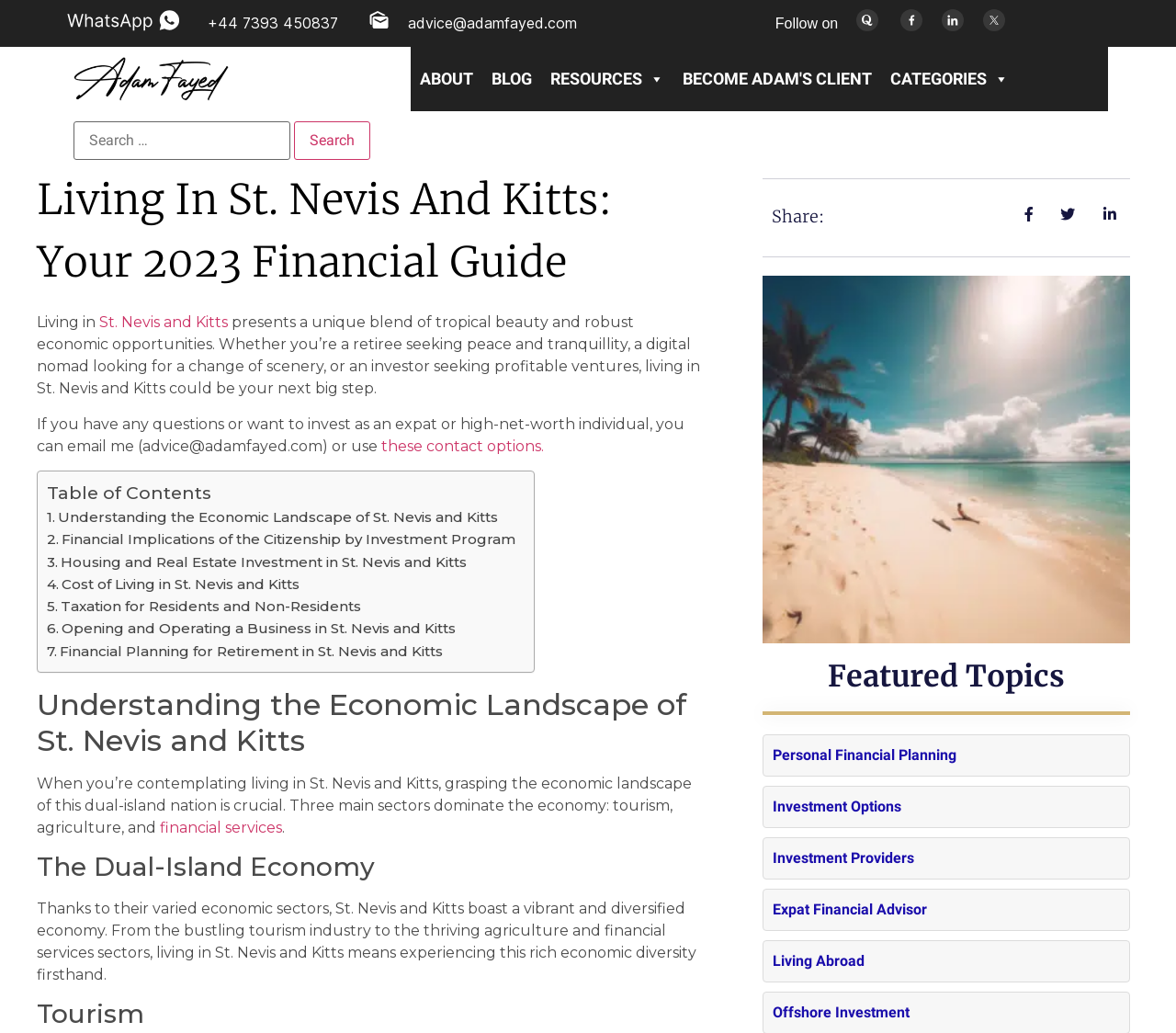Locate the bounding box coordinates of the region to be clicked to comply with the following instruction: "Learn about financial planning for retirement". The coordinates must be four float numbers between 0 and 1, in the form [left, top, right, bottom].

[0.04, 0.62, 0.377, 0.642]